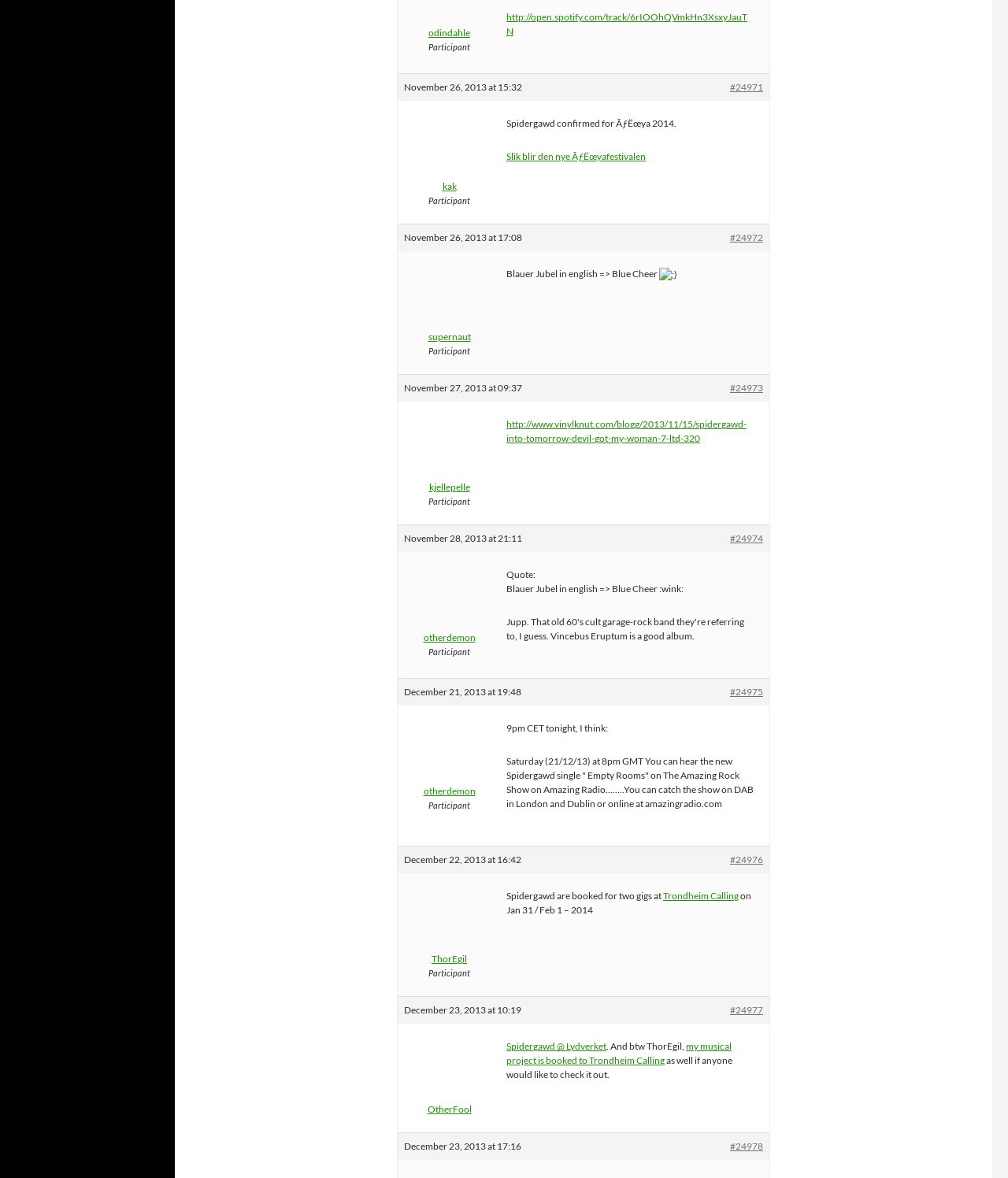What is the date of the first message?
Using the information from the image, answer the question thoroughly.

I found the date by looking at the first message which says 'November 26, 2013 at 15:32'.